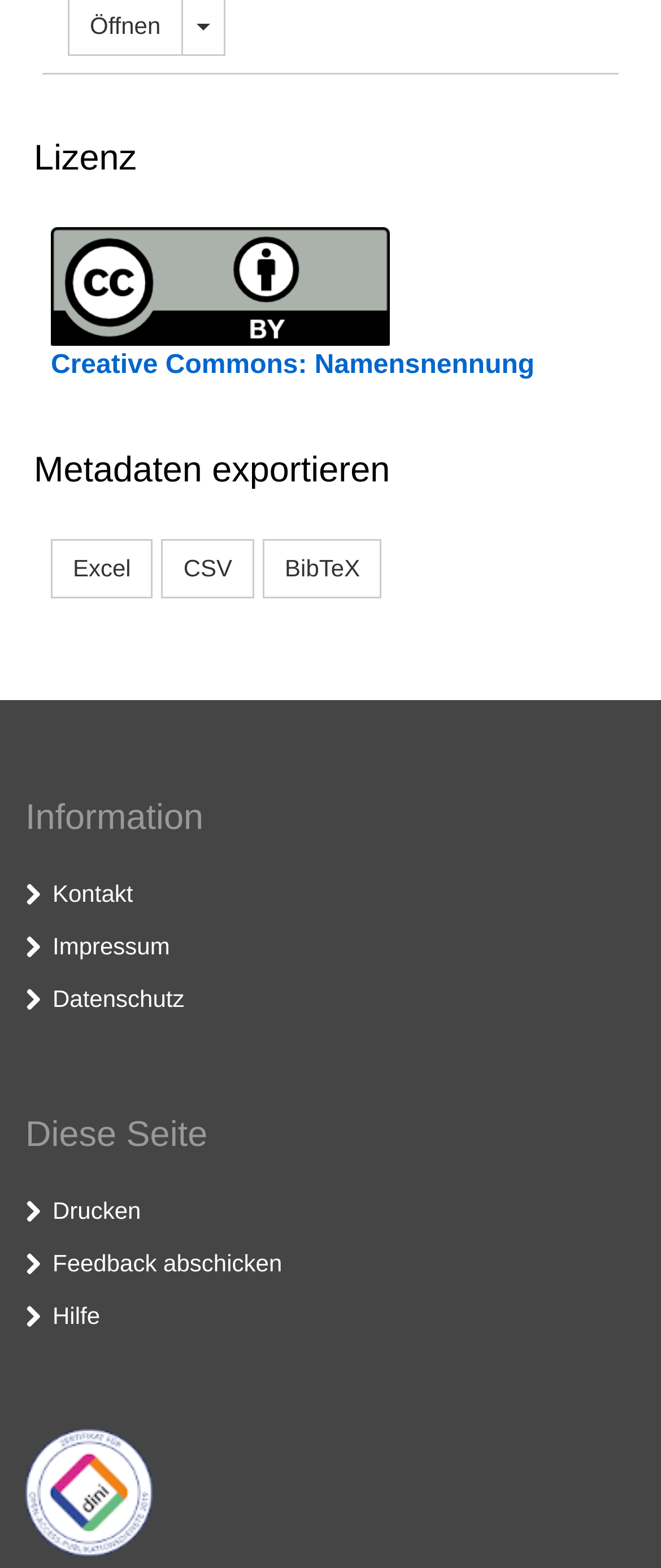Please predict the bounding box coordinates of the element's region where a click is necessary to complete the following instruction: "Get in touch with us". The coordinates should be represented by four float numbers between 0 and 1, i.e., [left, top, right, bottom].

[0.079, 0.561, 0.201, 0.578]